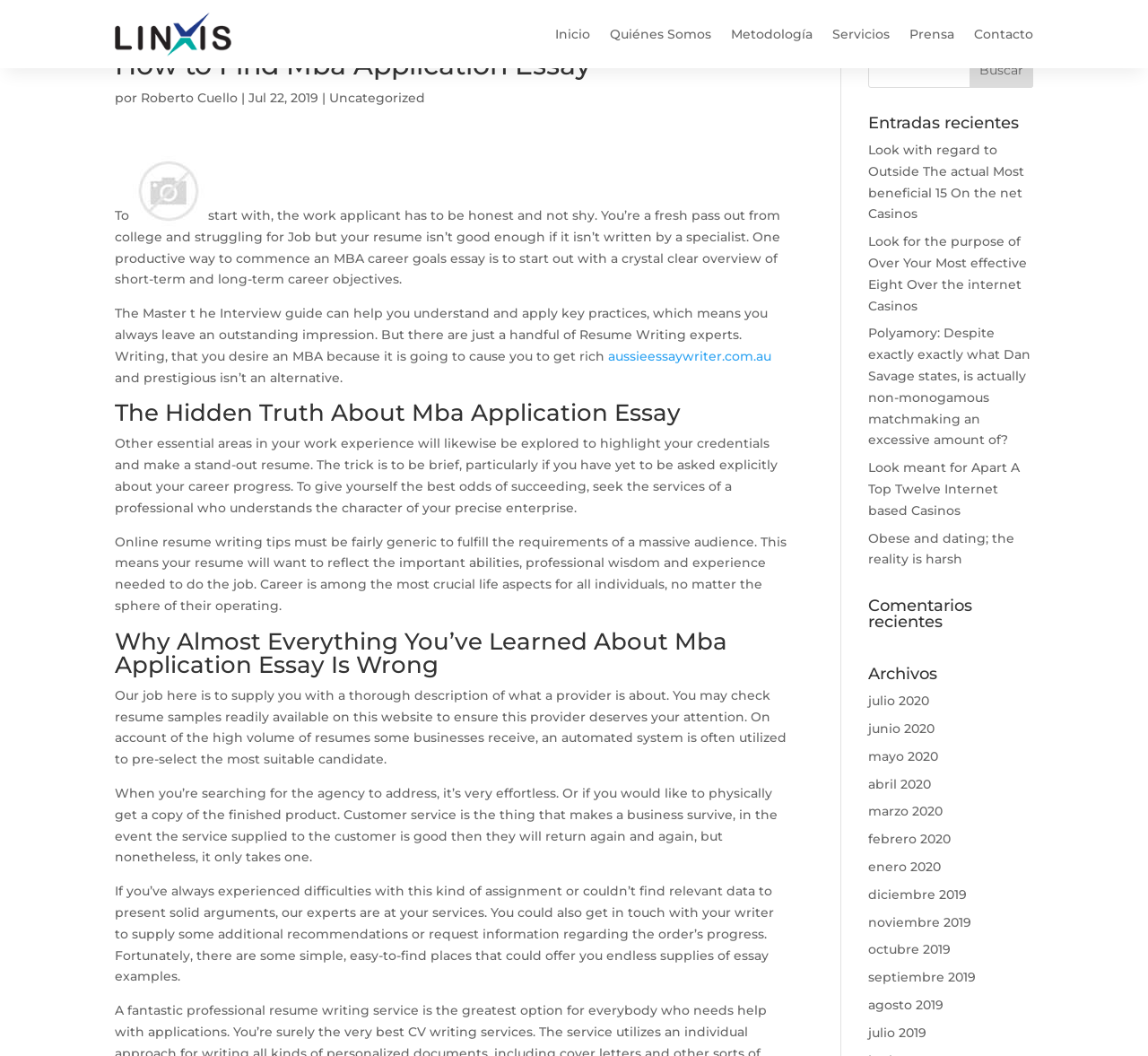Provide the bounding box coordinates of the area you need to click to execute the following instruction: "Click the 'Contacto' link".

[0.848, 0.0, 0.9, 0.065]